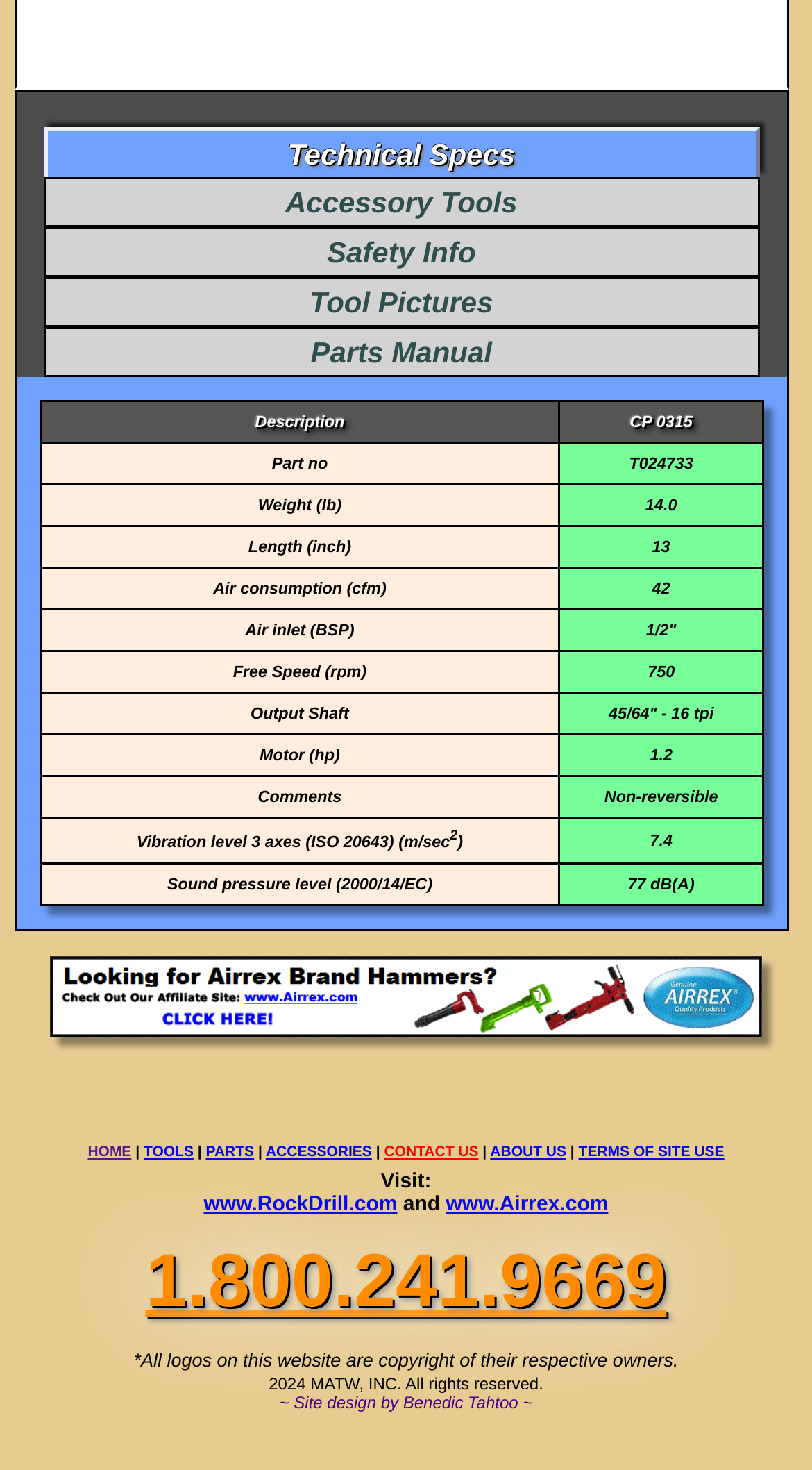Please pinpoint the bounding box coordinates for the region I should click to adhere to this instruction: "Visit www.RockDrill.com".

[0.251, 0.888, 0.489, 0.903]